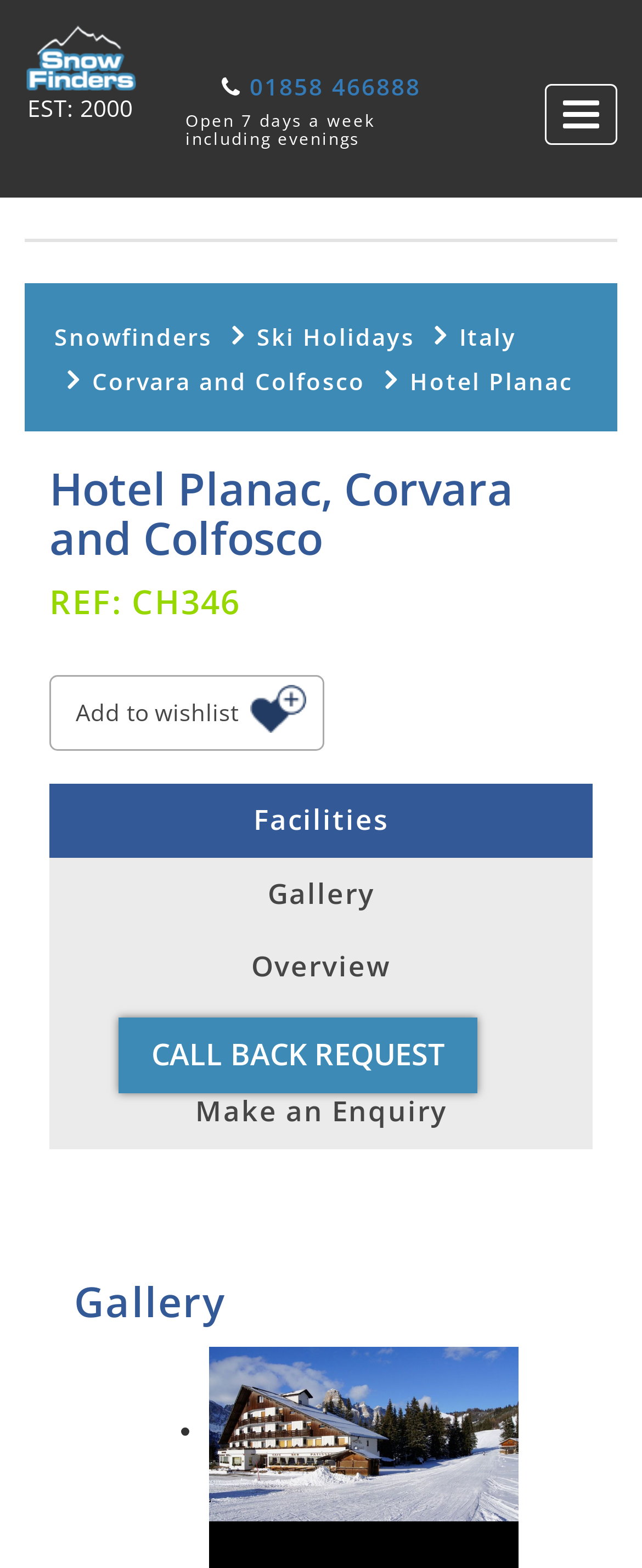Please identify the bounding box coordinates of the element that needs to be clicked to perform the following instruction: "View the hotel gallery".

[0.417, 0.557, 0.583, 0.581]